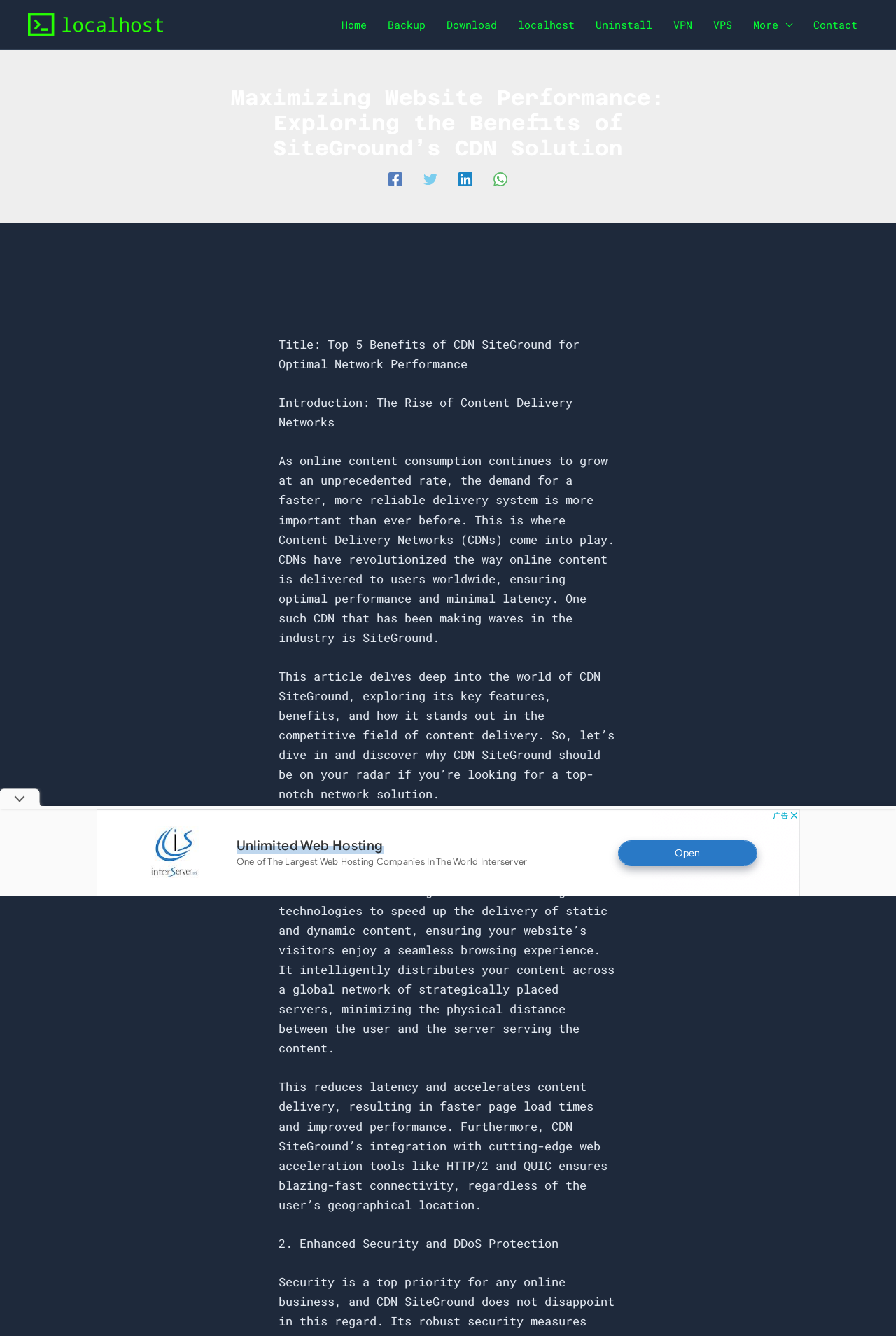What is the main topic of the article?
Answer briefly with a single word or phrase based on the image.

CDN SiteGround